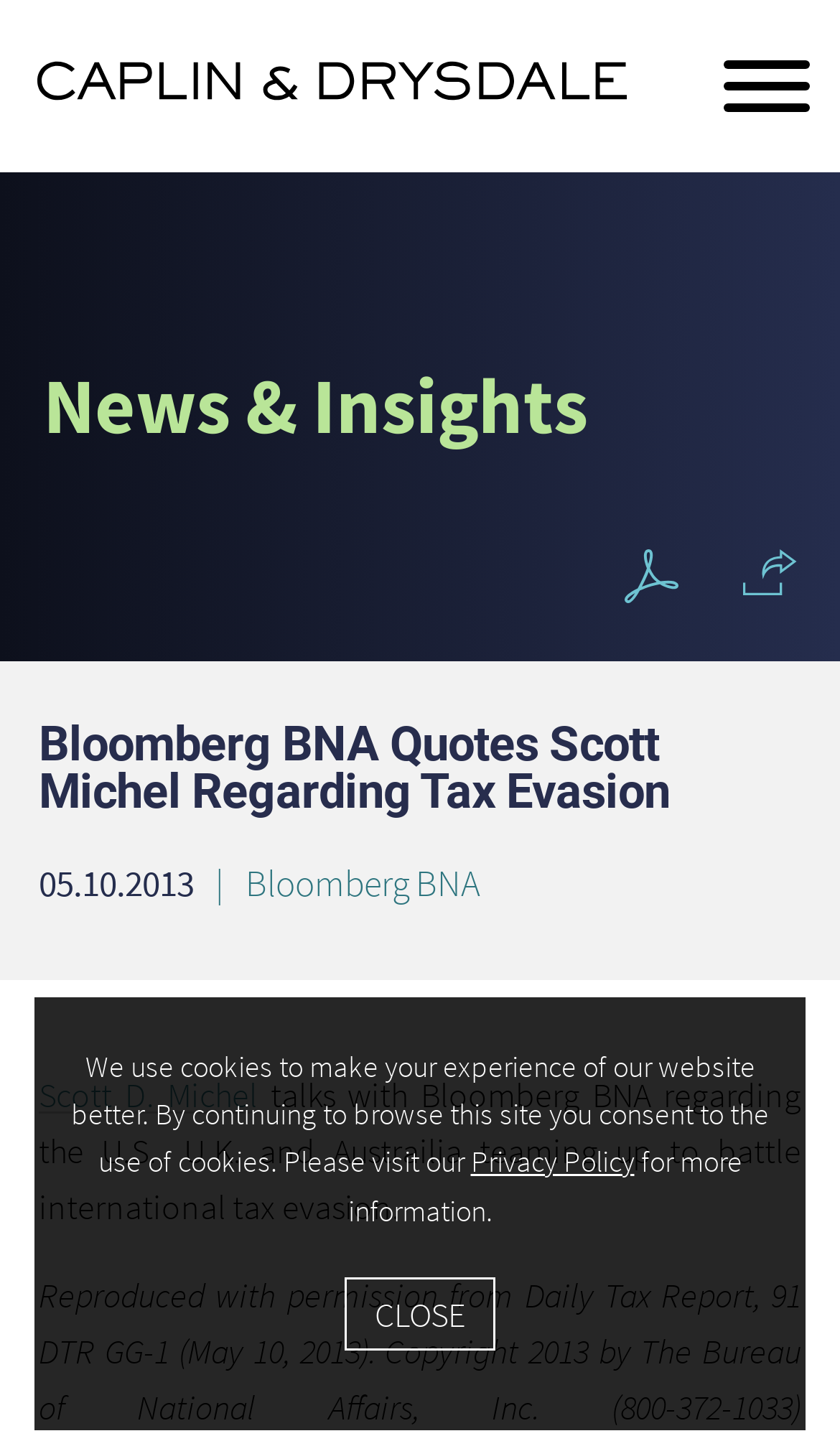Based on the element description: "Menu", identify the bounding box coordinates for this UI element. The coordinates must be four float numbers between 0 and 1, listed as [left, top, right, bottom].

[0.851, 0.039, 0.974, 0.084]